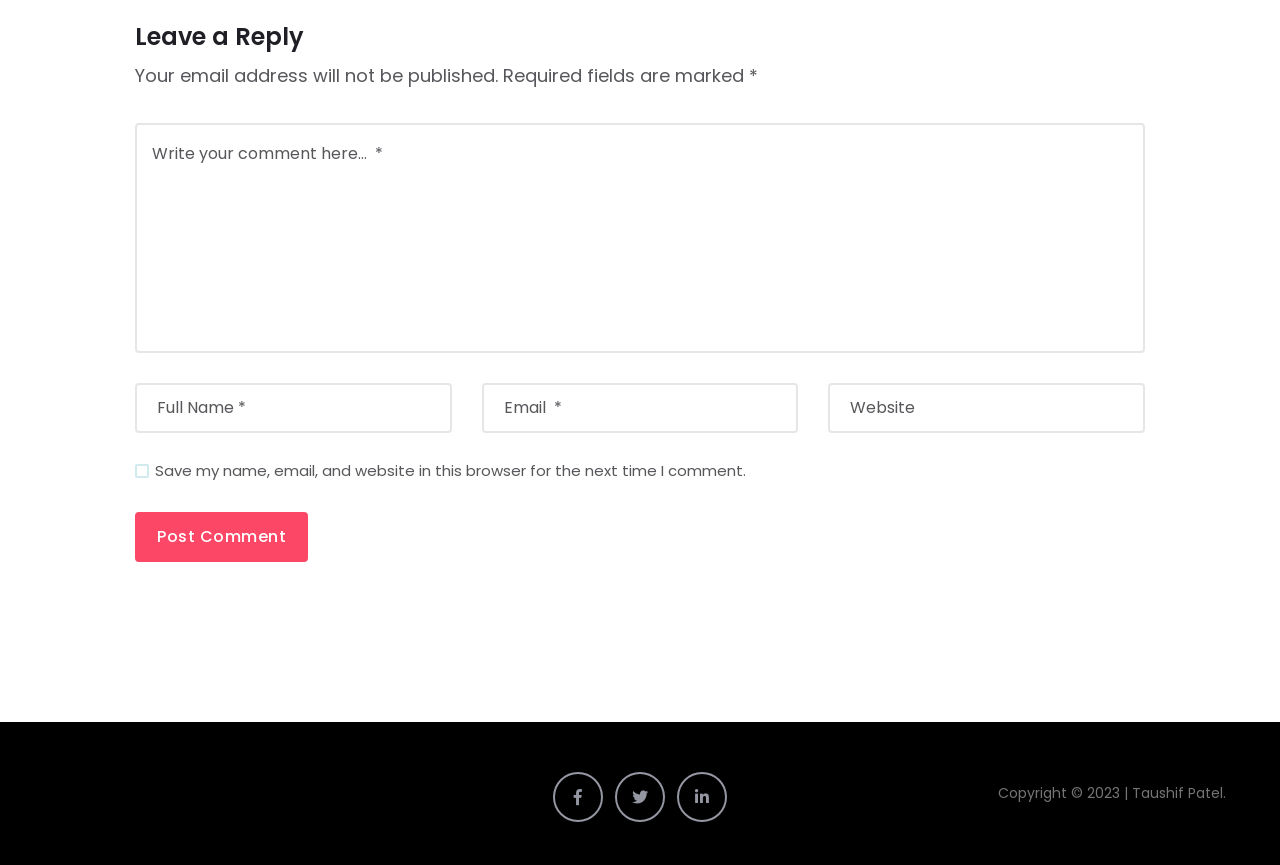Answer the question with a brief word or phrase:
How many text boxes are required to be filled?

3